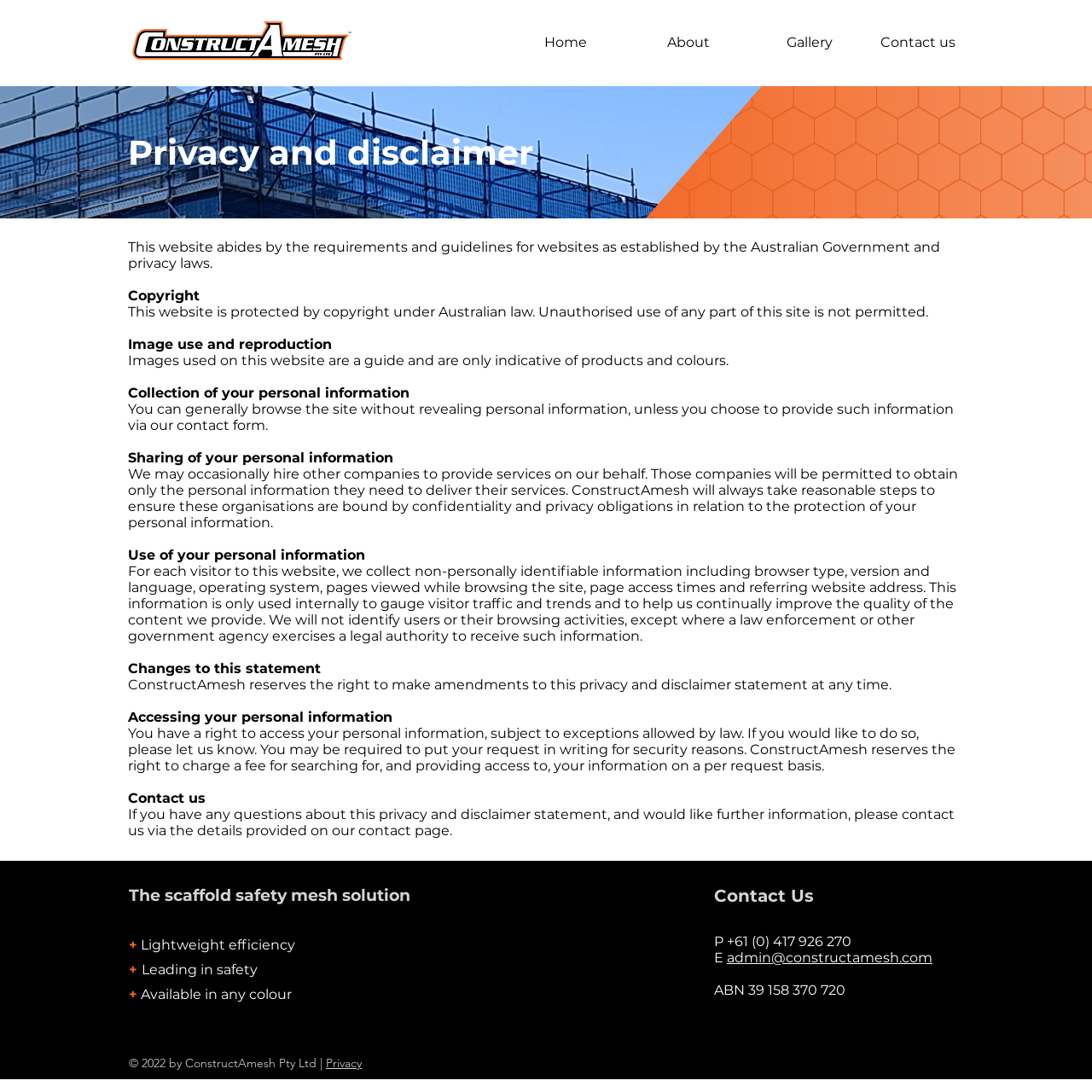What is the company's contact phone number?
Using the image as a reference, give a one-word or short phrase answer.

+61 (0) 417 926 270